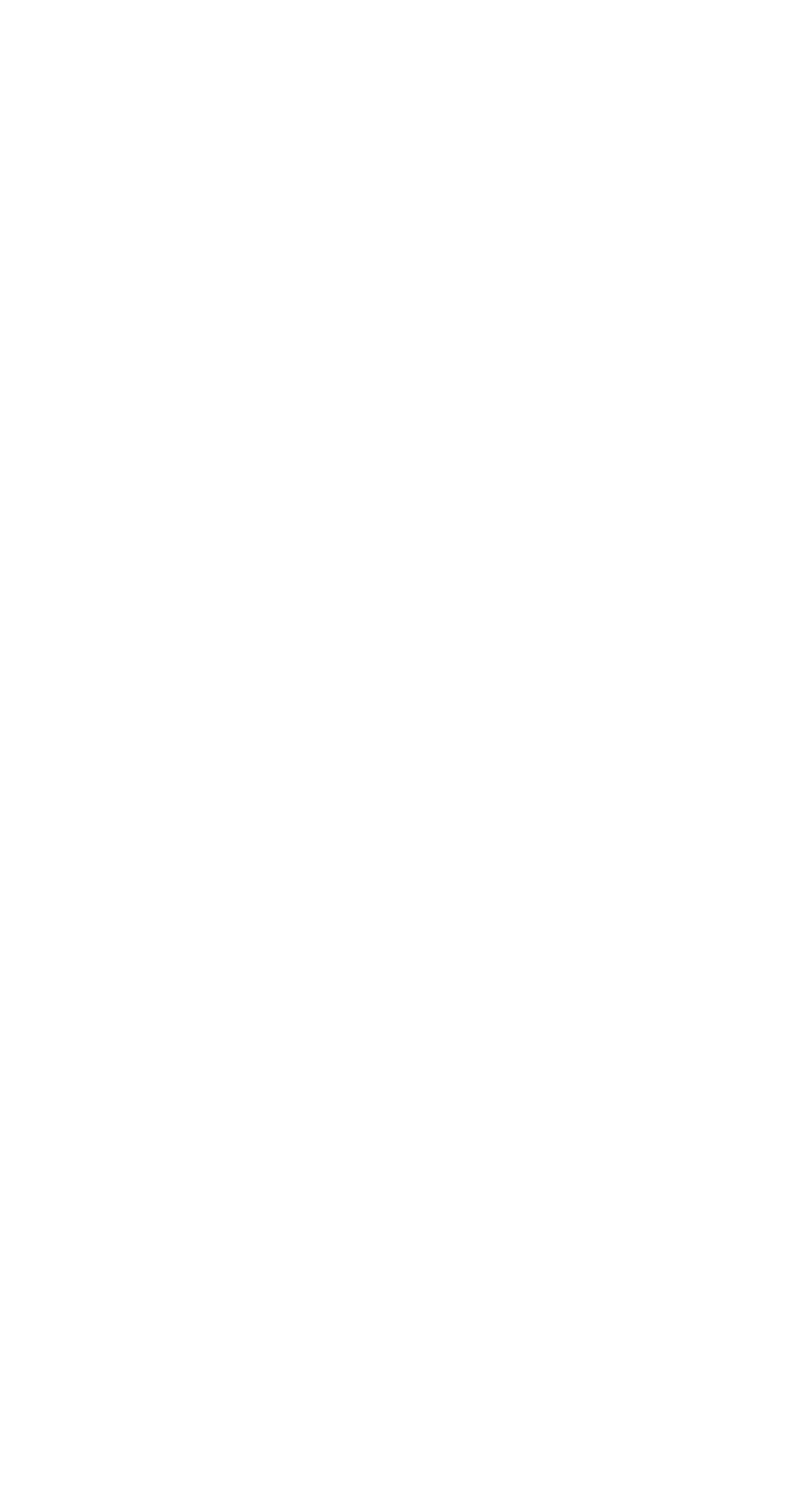Locate and provide the bounding box coordinates for the HTML element that matches this description: "parent_node: Brayden Green".

[0.005, 0.353, 0.995, 0.839]